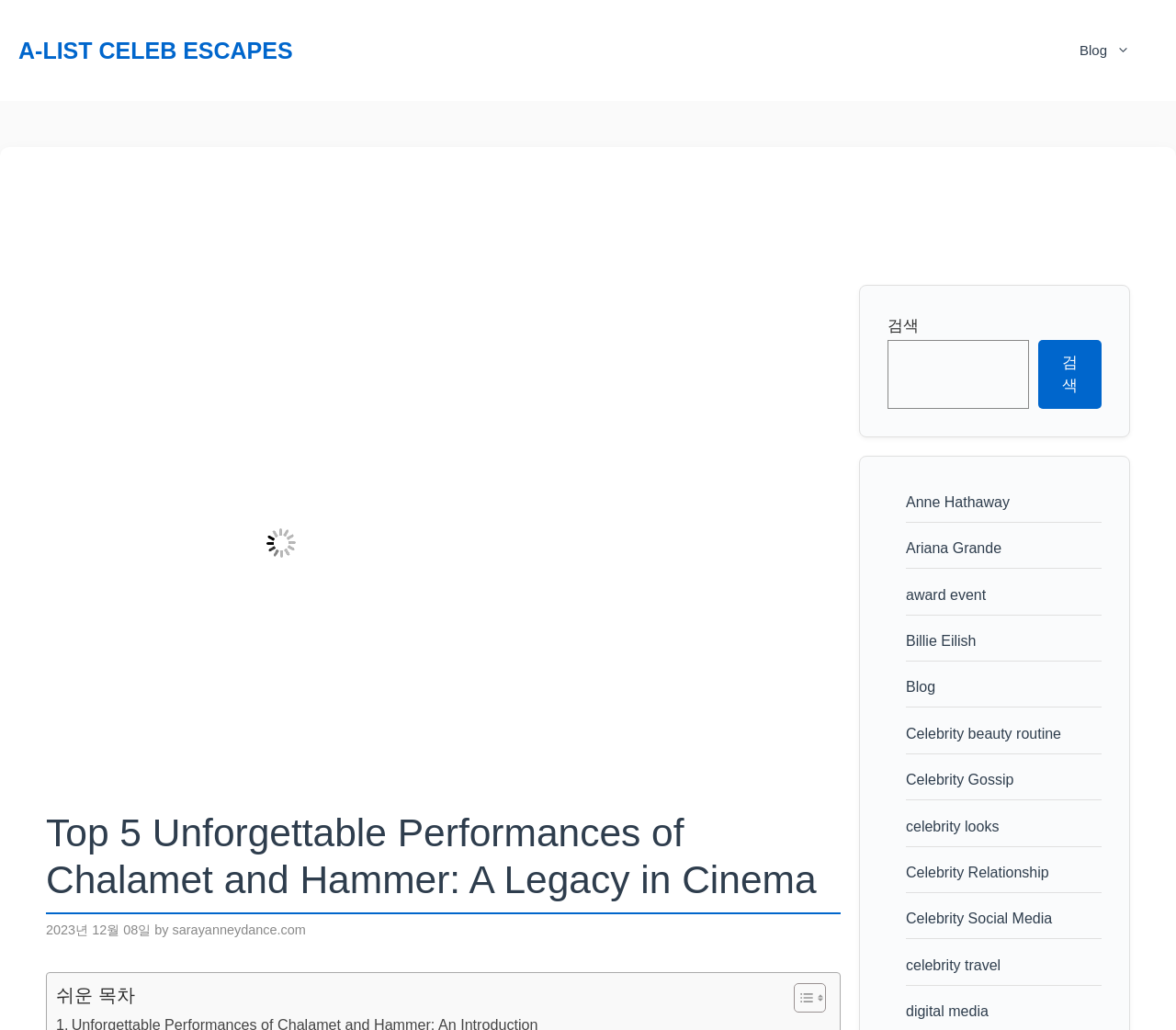Provide the bounding box coordinates of the UI element that matches the description: "Celebrity Social Media".

[0.77, 0.884, 0.895, 0.9]